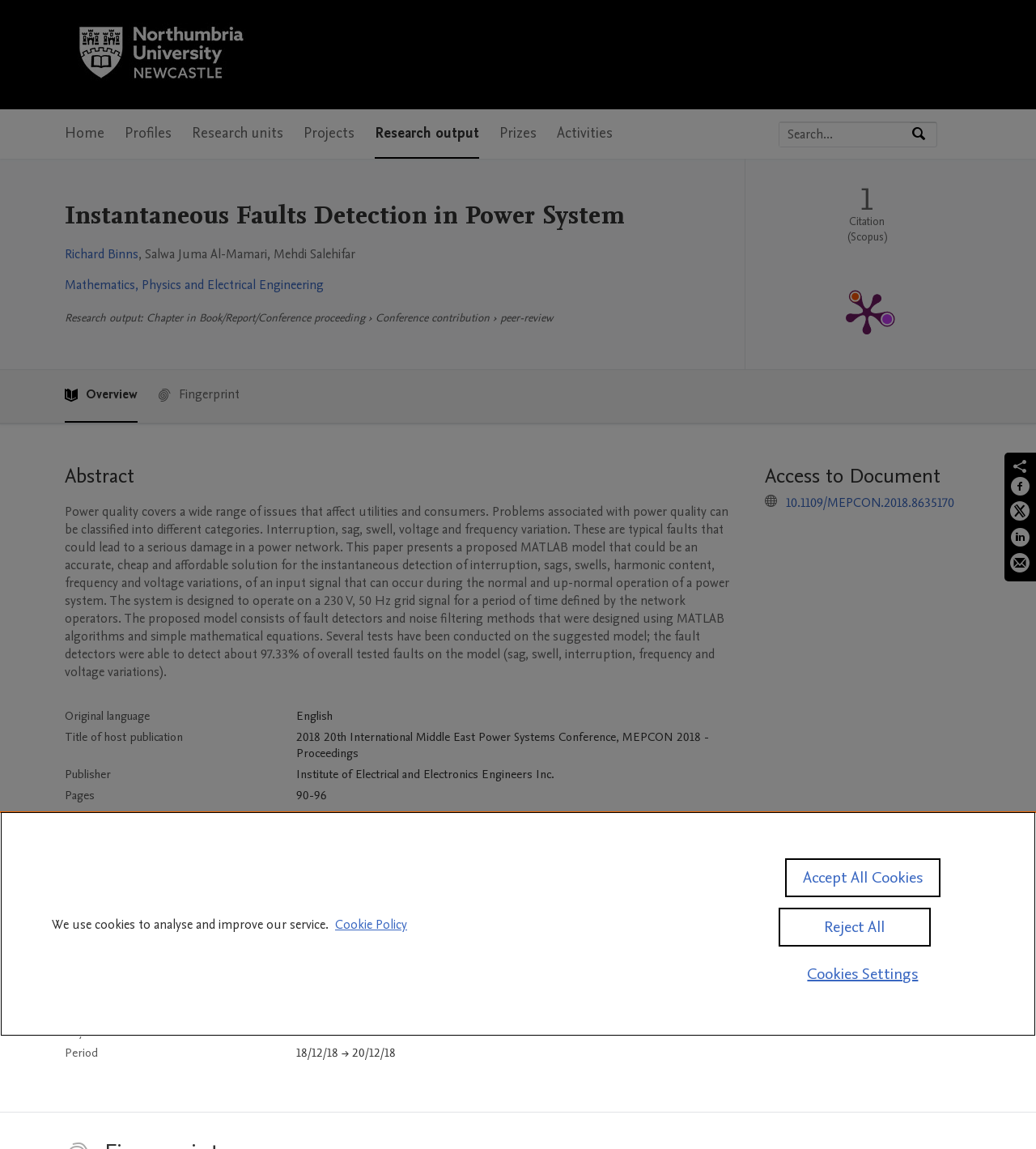Please locate the bounding box coordinates of the element that should be clicked to complete the given instruction: "Go to the profile of Richard Binns".

[0.062, 0.214, 0.134, 0.229]